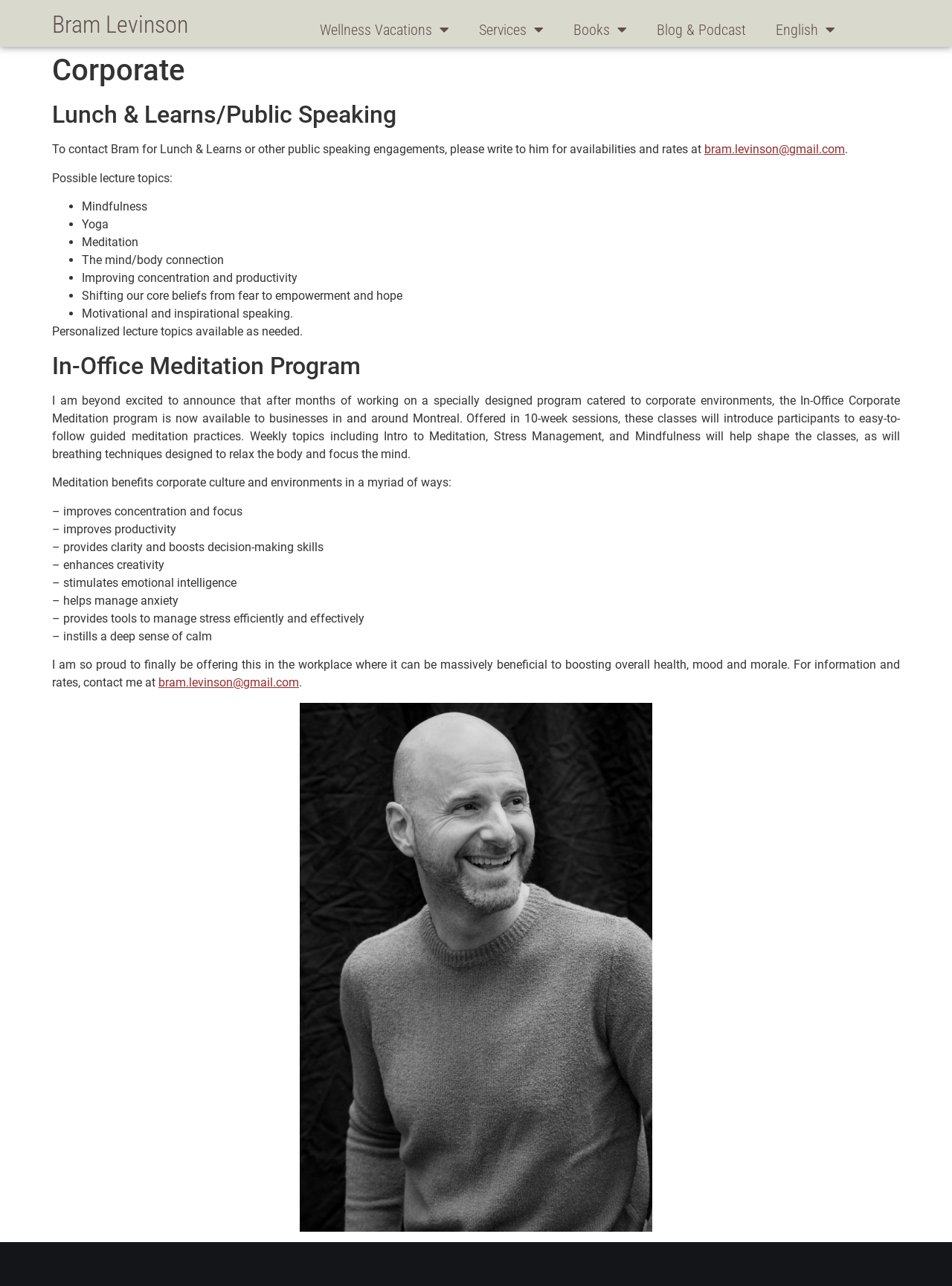Determine the bounding box coordinates for the area you should click to complete the following instruction: "Expand Book Contents Navigation".

None